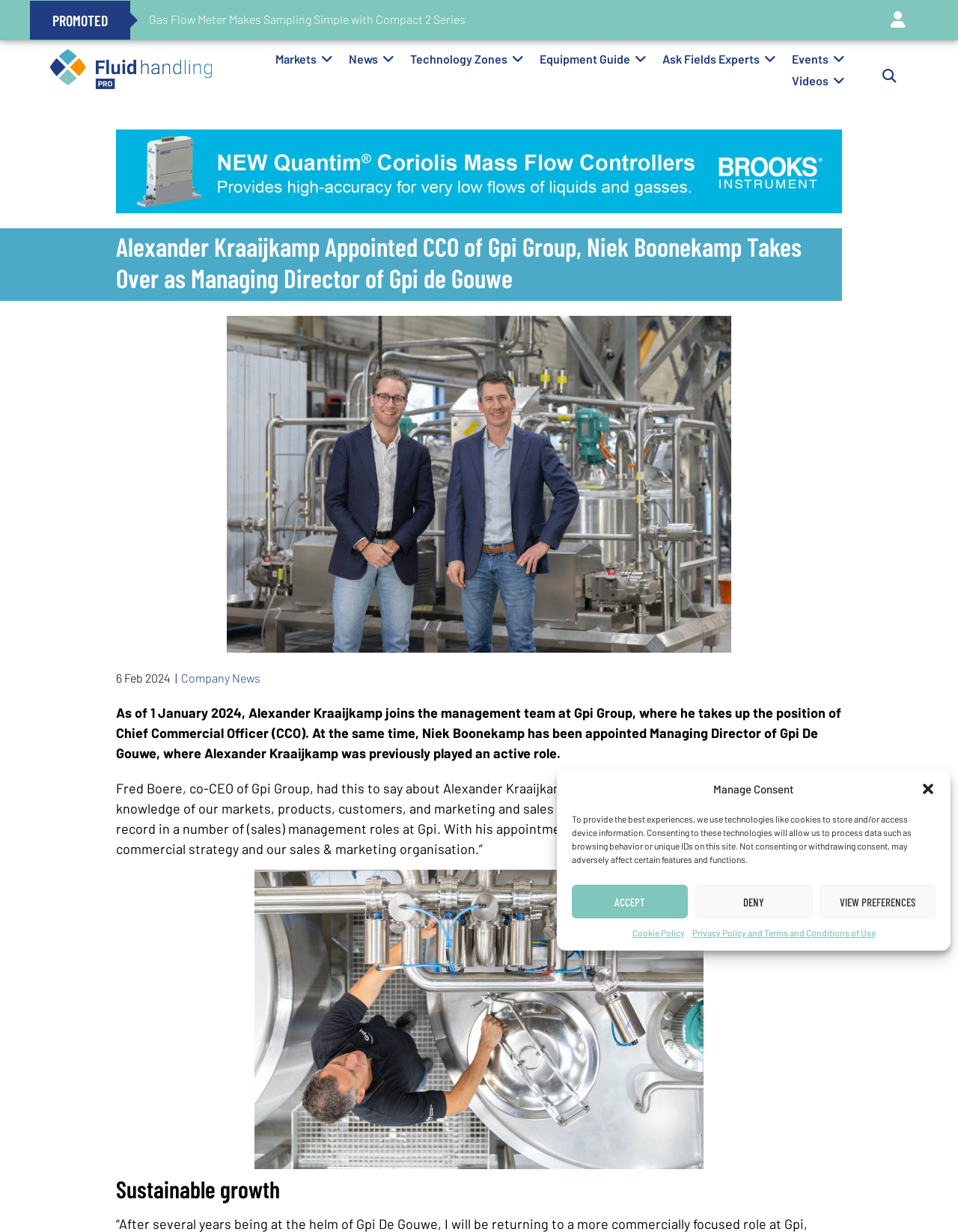What is Alexander Kraaijkamp's new position?
Using the information from the image, give a concise answer in one word or a short phrase.

Chief Commercial Officer